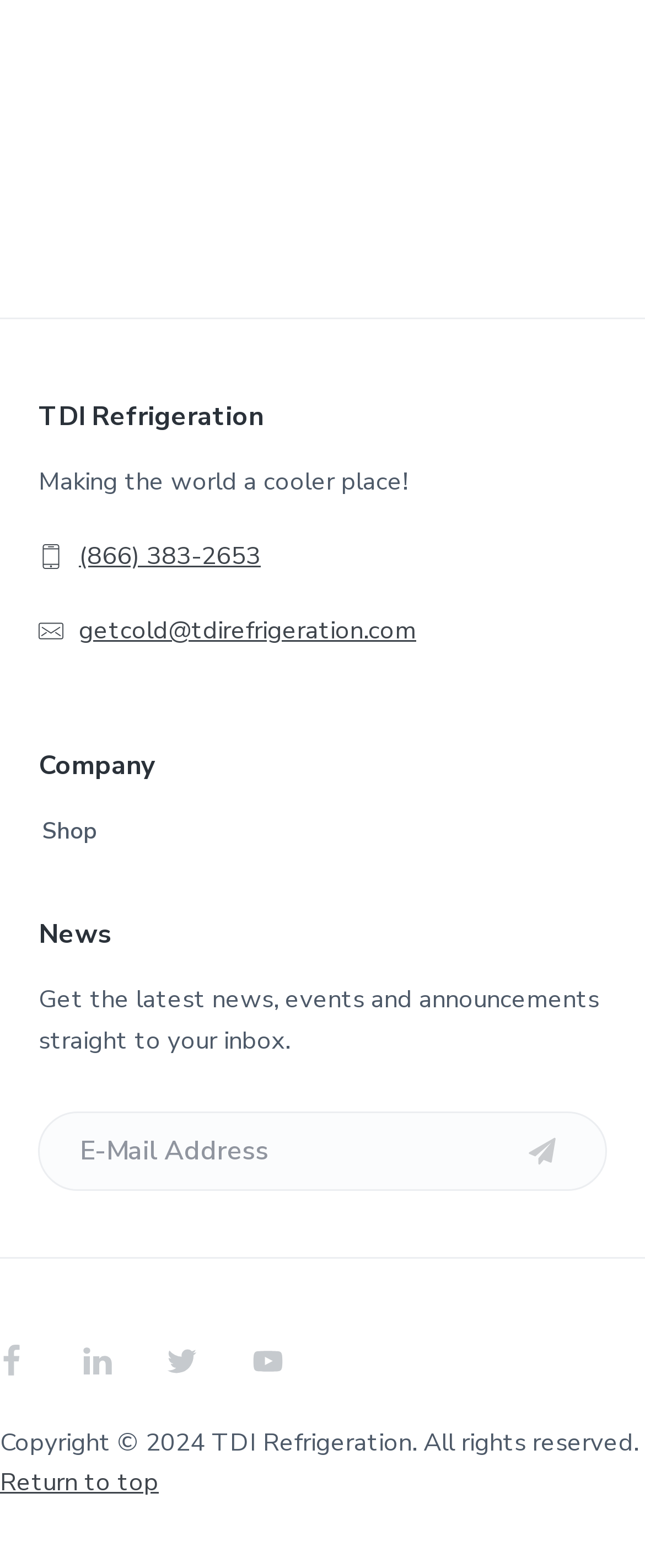Pinpoint the bounding box coordinates of the clickable element needed to complete the instruction: "Click the 'Shop' link". The coordinates should be provided as four float numbers between 0 and 1: [left, top, right, bottom].

[0.065, 0.519, 0.15, 0.543]